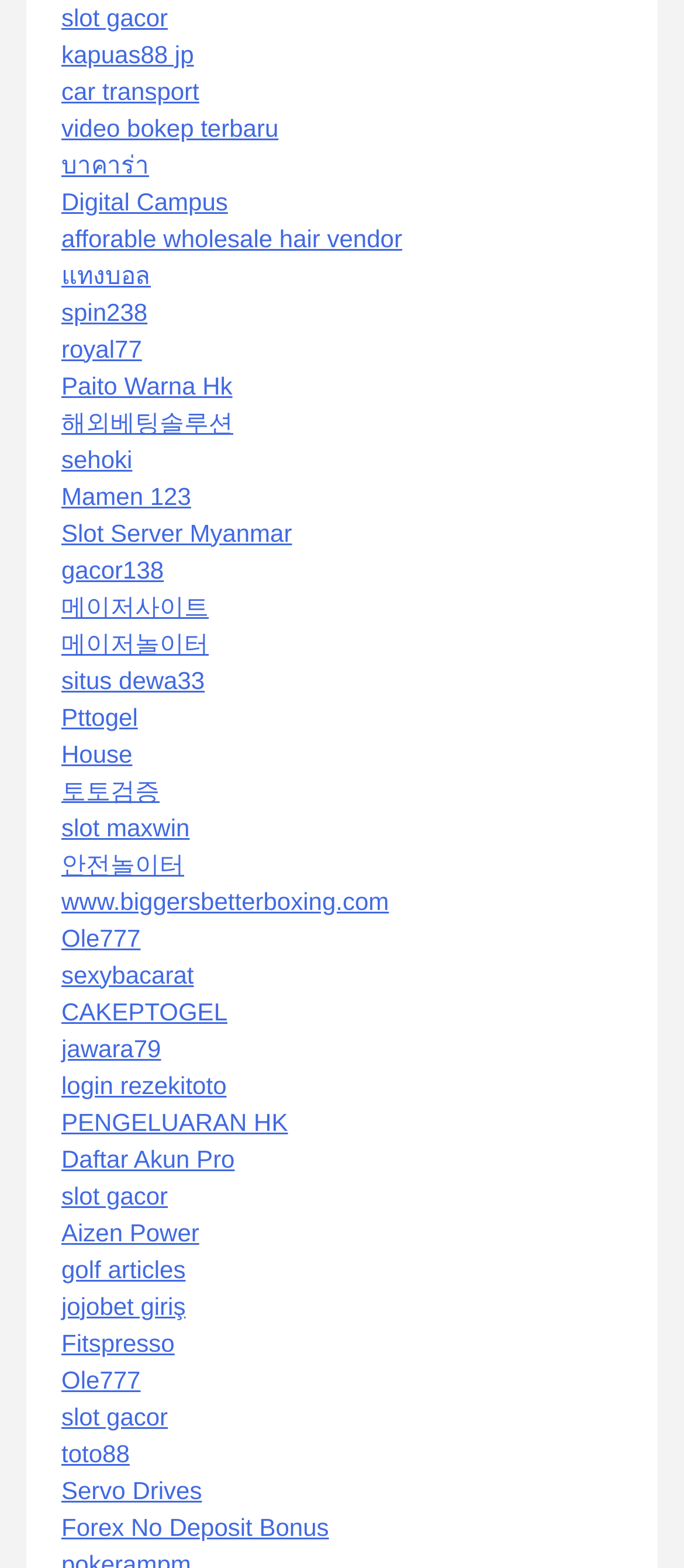What is the longest link text on the webpage?
Using the image, answer in one word or phrase.

afforable wholesale hair vendor